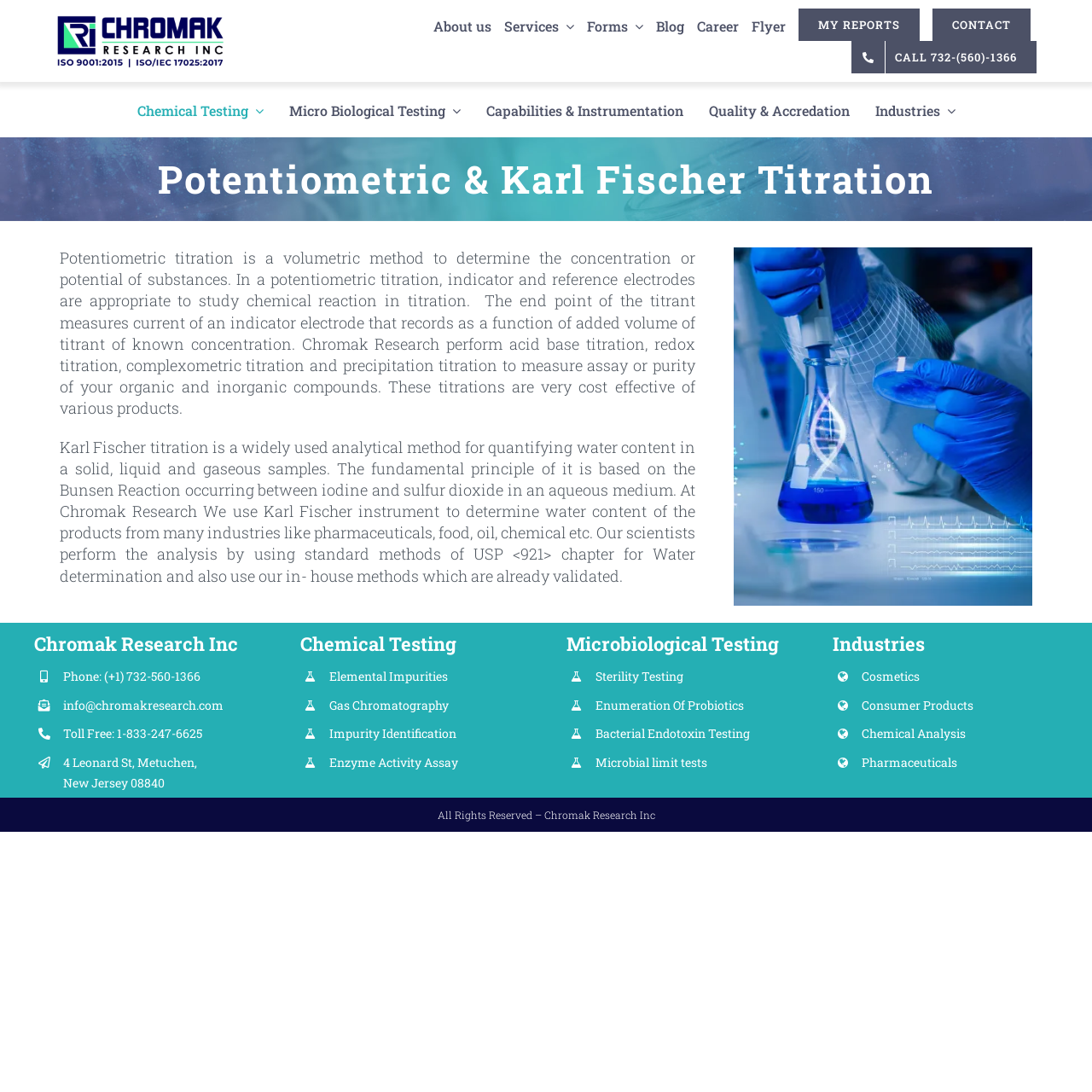Please provide a comprehensive response to the question below by analyzing the image: 
What is the purpose of Karl Fischer titration?

The webpage states that Karl Fischer titration is a widely used analytical method for quantifying water content in solid, liquid, and gaseous samples. It is based on the Bunsen Reaction occurring between iodine and sulfur dioxide in an aqueous medium.